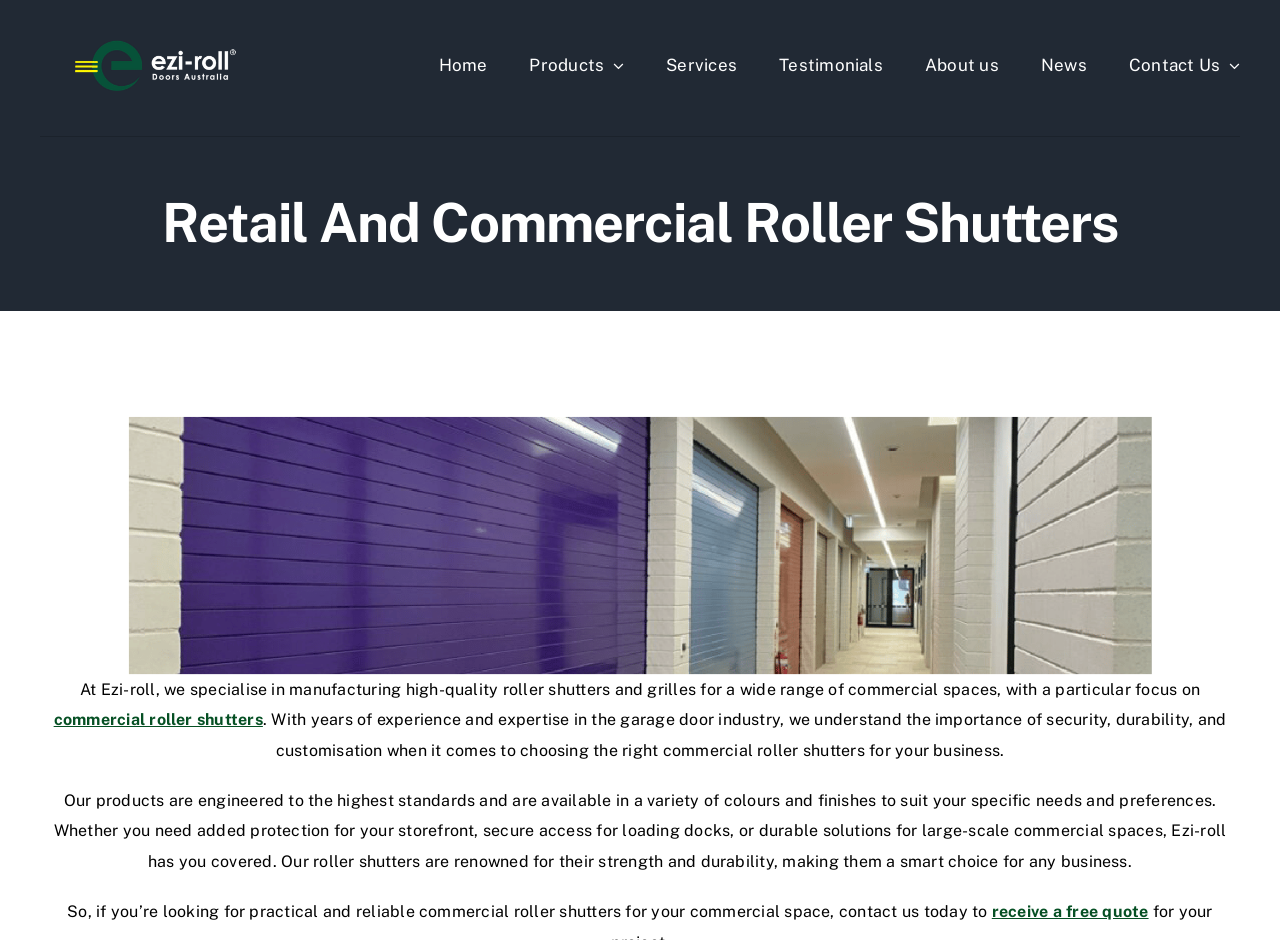Please identify the bounding box coordinates of the area that needs to be clicked to fulfill the following instruction: "Contact Us."

[0.882, 0.043, 0.969, 0.096]